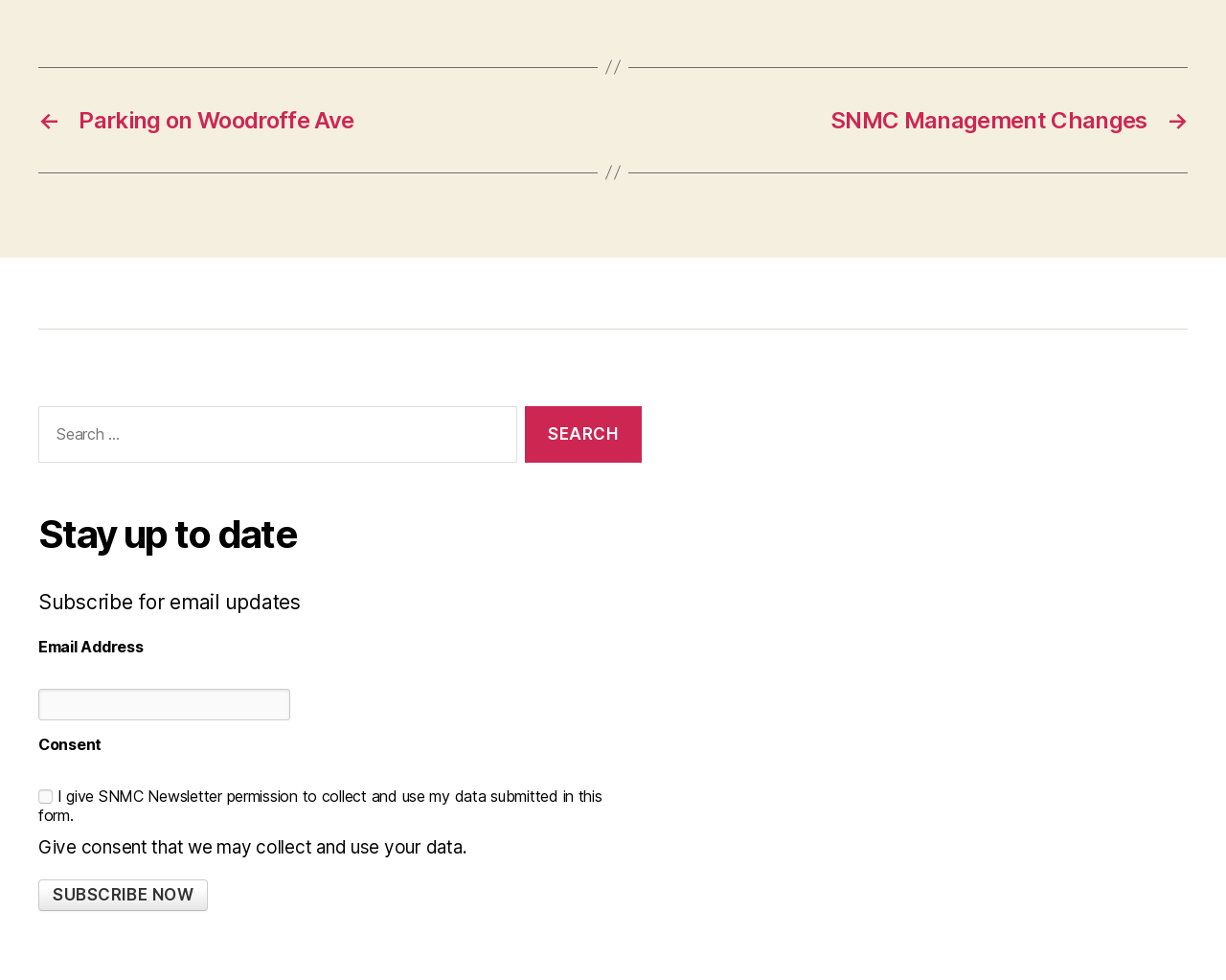What type of content is available on this webpage?
Analyze the image and provide a thorough answer to the question.

The webpage has a navigation section with links to specific posts, such as 'Parking on Woodroffe Ave' and 'SNMC Management Changes'. This suggests that the webpage is a platform for sharing and accessing various posts or articles.